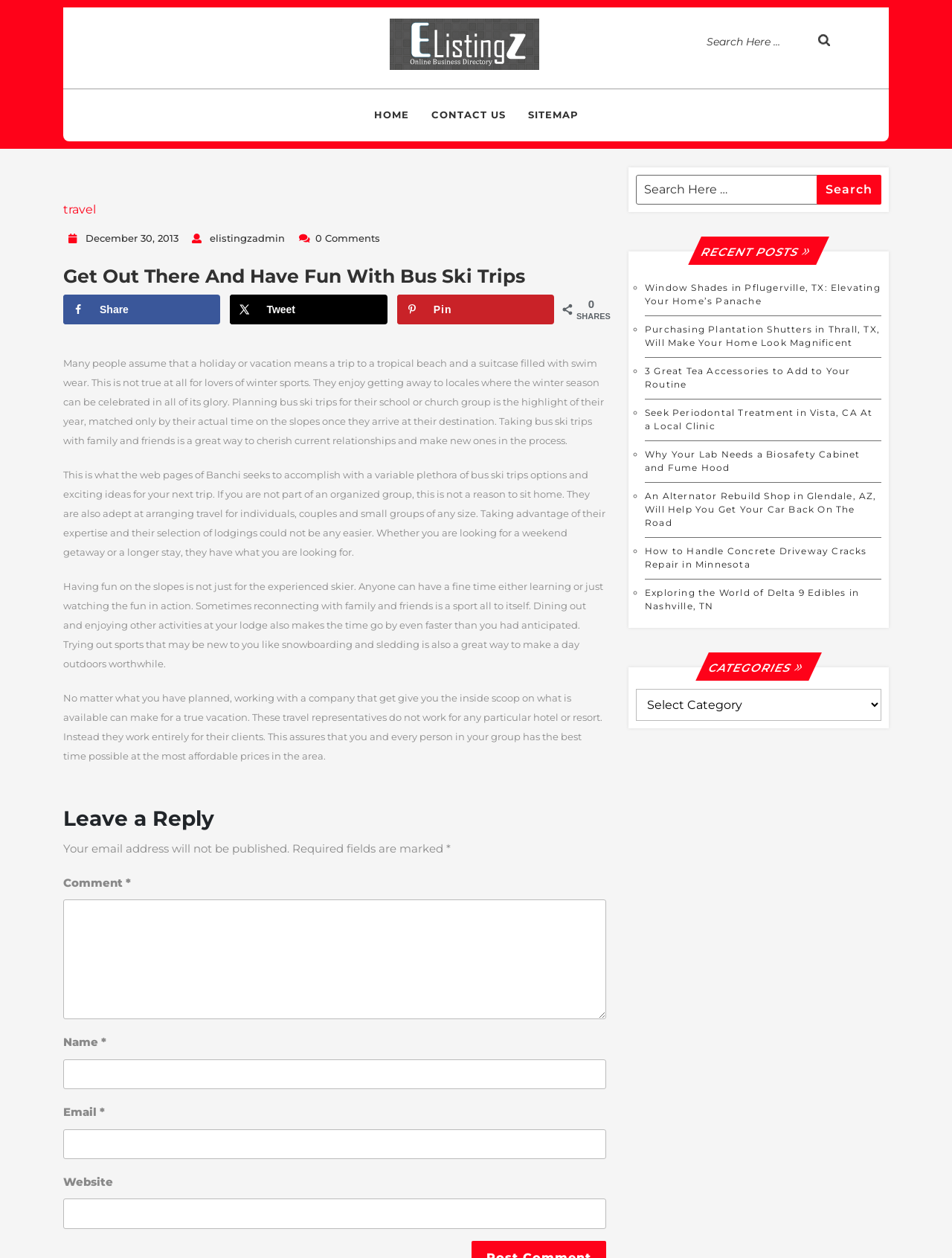Based on what you see in the screenshot, provide a thorough answer to this question: How many links are there in the 'RECENT POSTS' section?

The 'RECENT POSTS' section is located at the bottom of the webpage, and it contains 8 links to different articles, each represented by a list marker '◦' and a link text.